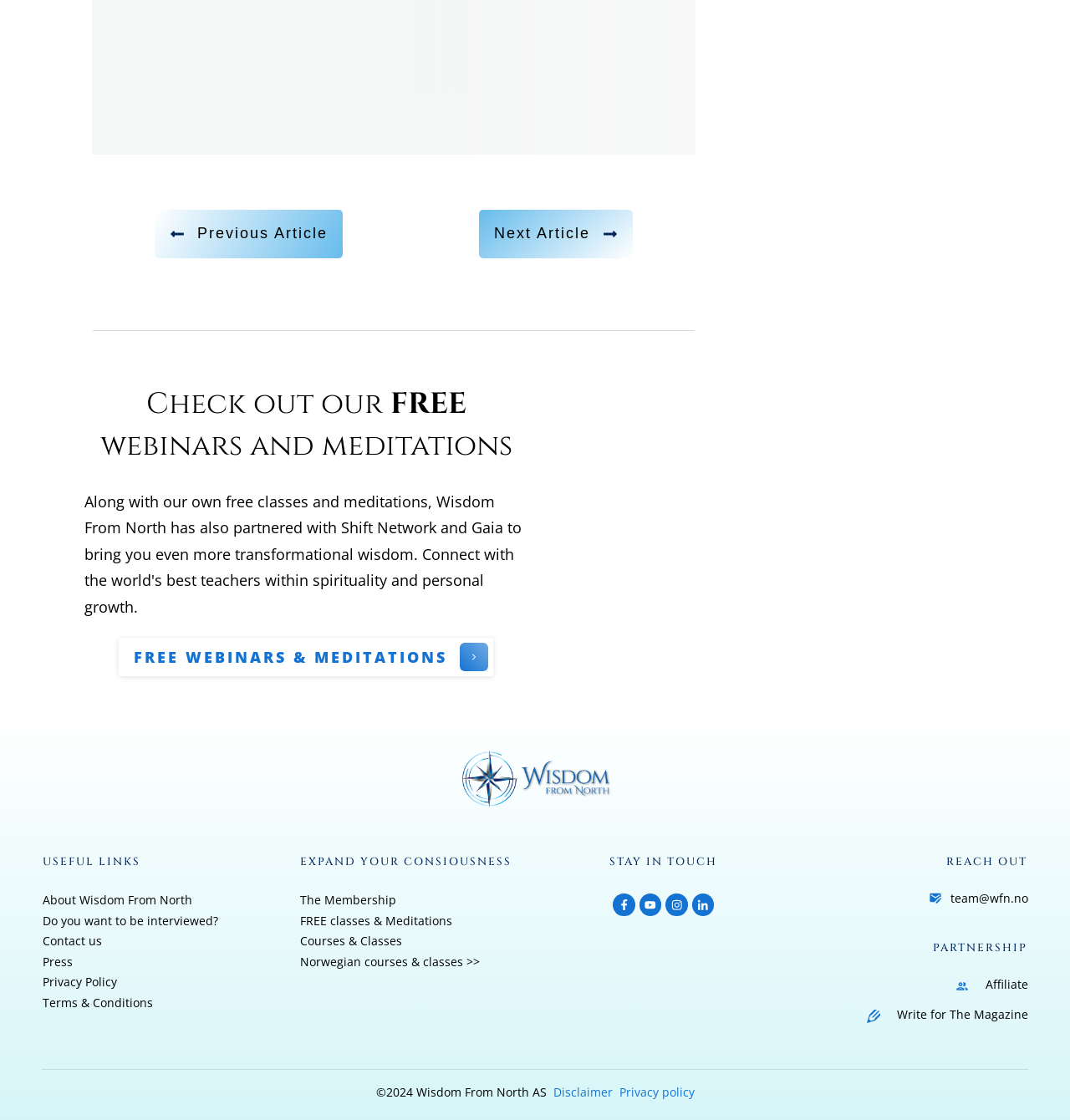Provide the bounding box coordinates for the area that should be clicked to complete the instruction: "View the 'The Membership' page".

[0.28, 0.796, 0.37, 0.811]